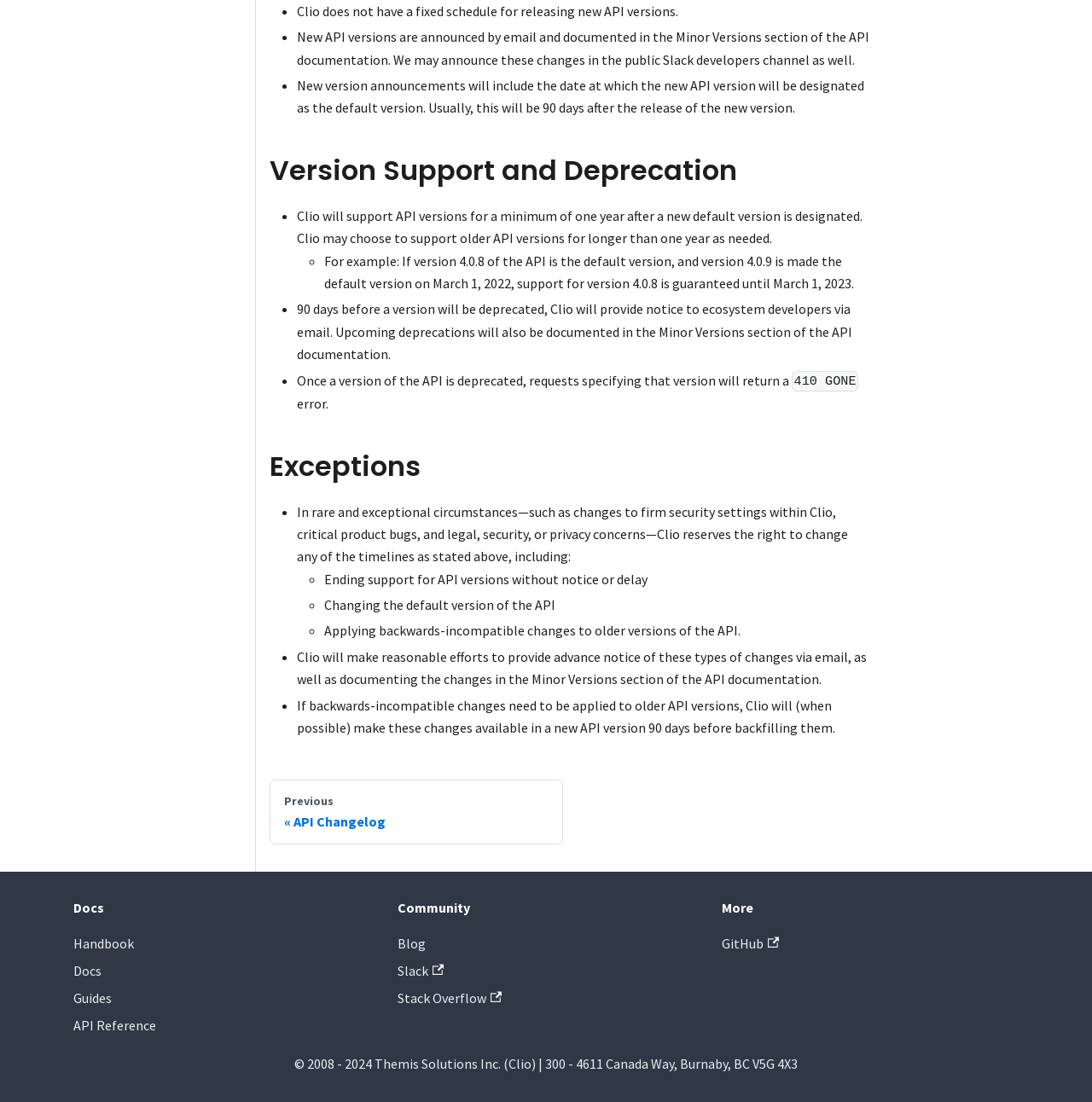Determine the bounding box coordinates for the clickable element required to fulfill the instruction: "Go to previous API Changelog". Provide the coordinates as four float numbers between 0 and 1, i.e., [left, top, right, bottom].

[0.247, 0.708, 0.515, 0.766]